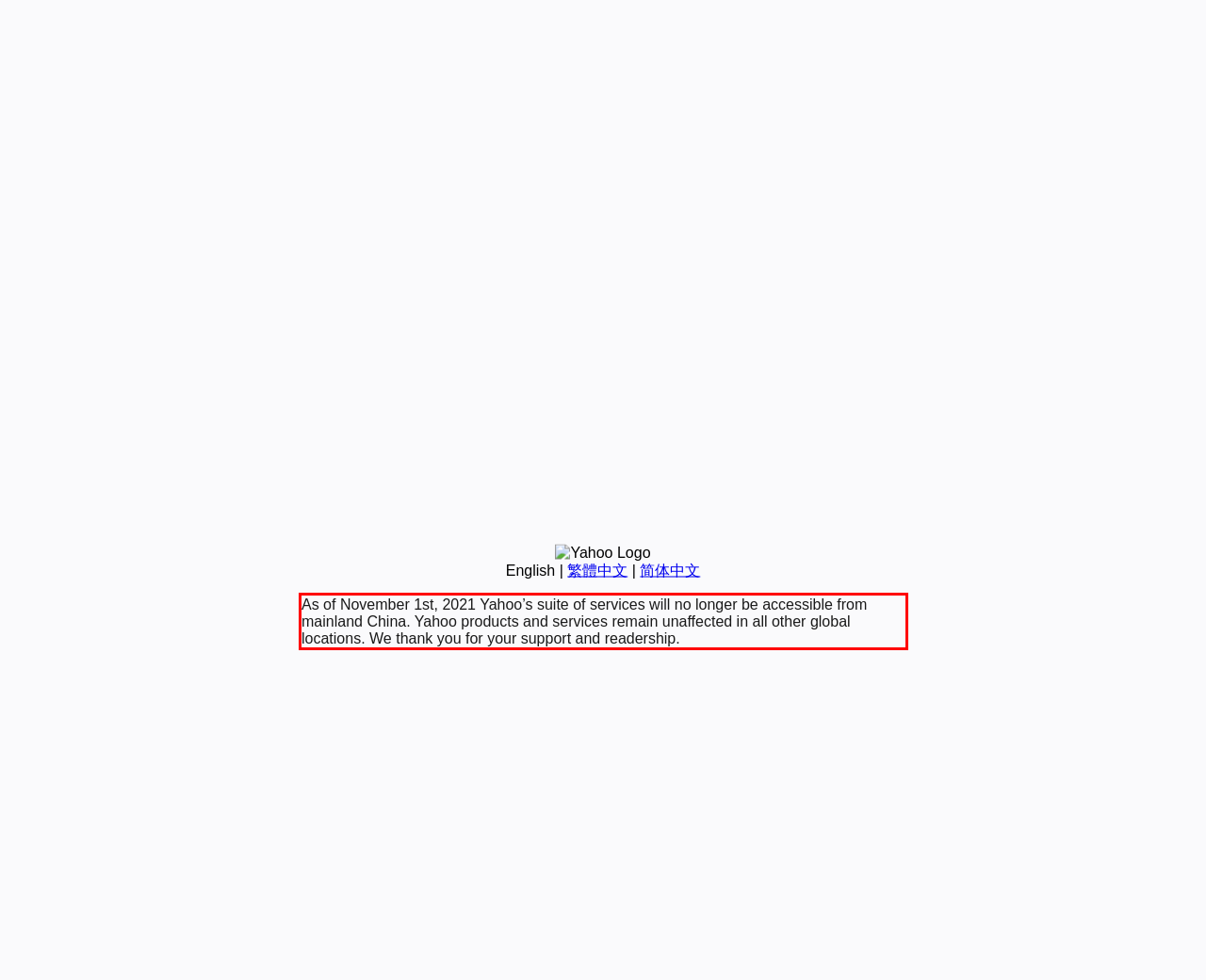Please perform OCR on the text within the red rectangle in the webpage screenshot and return the text content.

As of November 1st, 2021 Yahoo’s suite of services will no longer be accessible from mainland China. Yahoo products and services remain unaffected in all other global locations. We thank you for your support and readership.